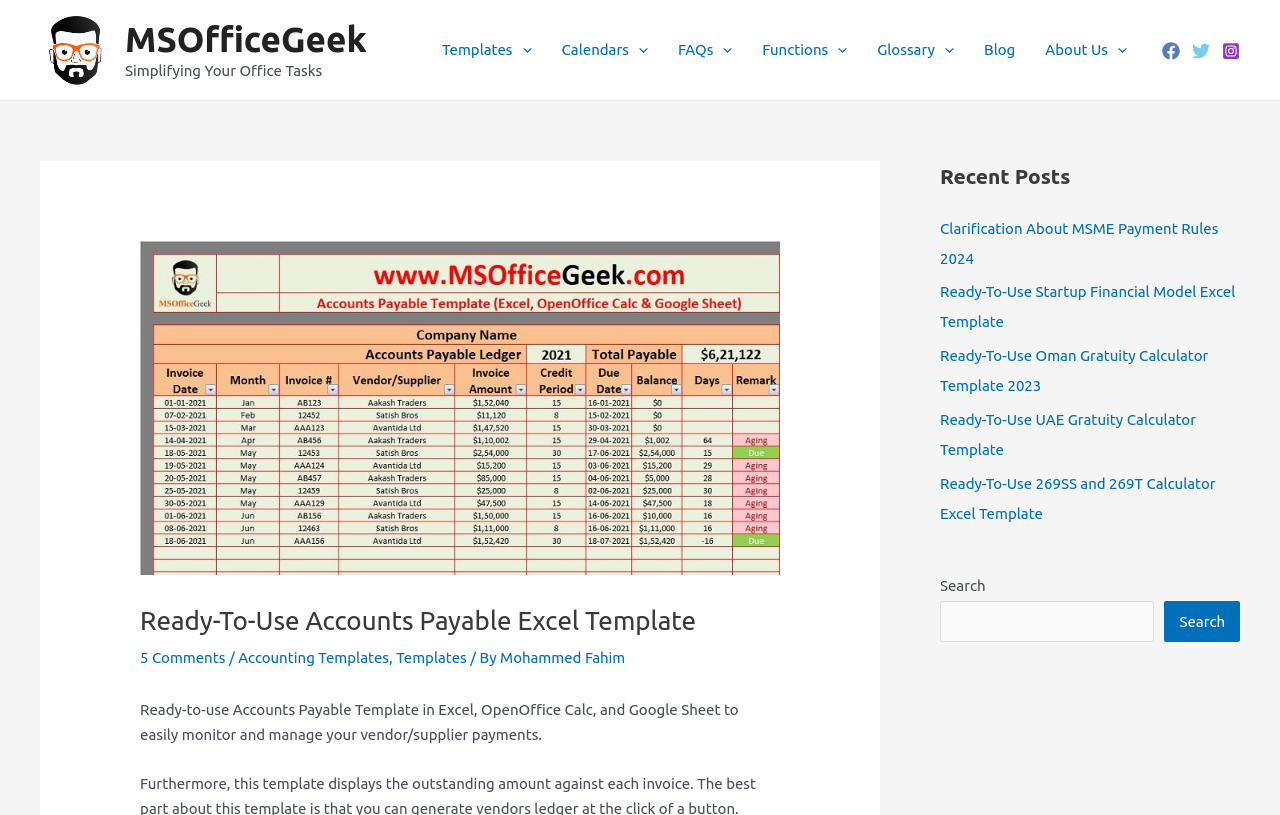Generate a thorough description of the webpage.

The webpage is about a ready-to-use Accounts Payable template in Excel, OpenOffice Calc, and Google Sheet. At the top, there is a navigation menu with links to "Spreadsheet Templates", "MSOfficeGeek", and a search bar. Below the navigation menu, there is a header section with a logo and a tagline "Simplifying Your Office Tasks".

On the left side, there is a site navigation menu with links to "Templates", "Calendars", "FAQs", "Functions", "Glossary", "Blog", and "About Us". Each of these links has a menu toggle icon next to it.

In the main content area, there is a header section with a title "Ready-To-Use Accounts Payable Excel Template" and a subtitle "Ready-to-use Accounts Payable Template in Excel, OpenOffice Calc, and Google Sheet to easily monitor and manage your vendor/supplier payments." Below the header, there are links to "5 Comments", "Accounting Templates", "Templates", and the author's name "Mohammed Fahim".

On the right side, there is a section with recent posts, including links to articles such as "Clarification About MSME Payment Rules 2024", "Ready-To-Use Startup Financial Model Excel Template", and others. Below the recent posts section, there is a search bar with a search button.

At the bottom of the page, there are social media links to Facebook, Twitter, and Instagram.